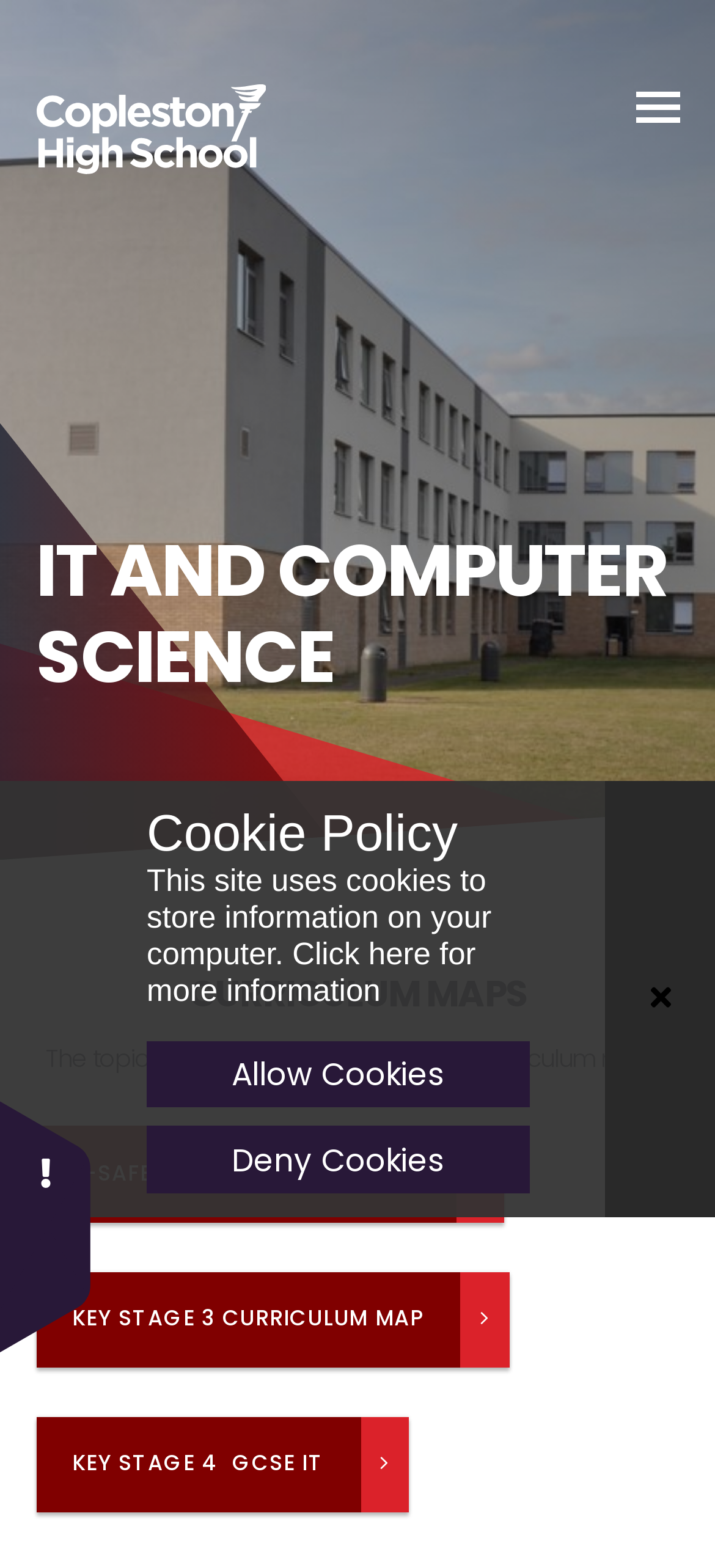Determine the bounding box coordinates of the section to be clicked to follow the instruction: "View the IT AND COMPUTER SCIENCE heading". The coordinates should be given as four float numbers between 0 and 1, formatted as [left, top, right, bottom].

[0.05, 0.336, 0.95, 0.448]